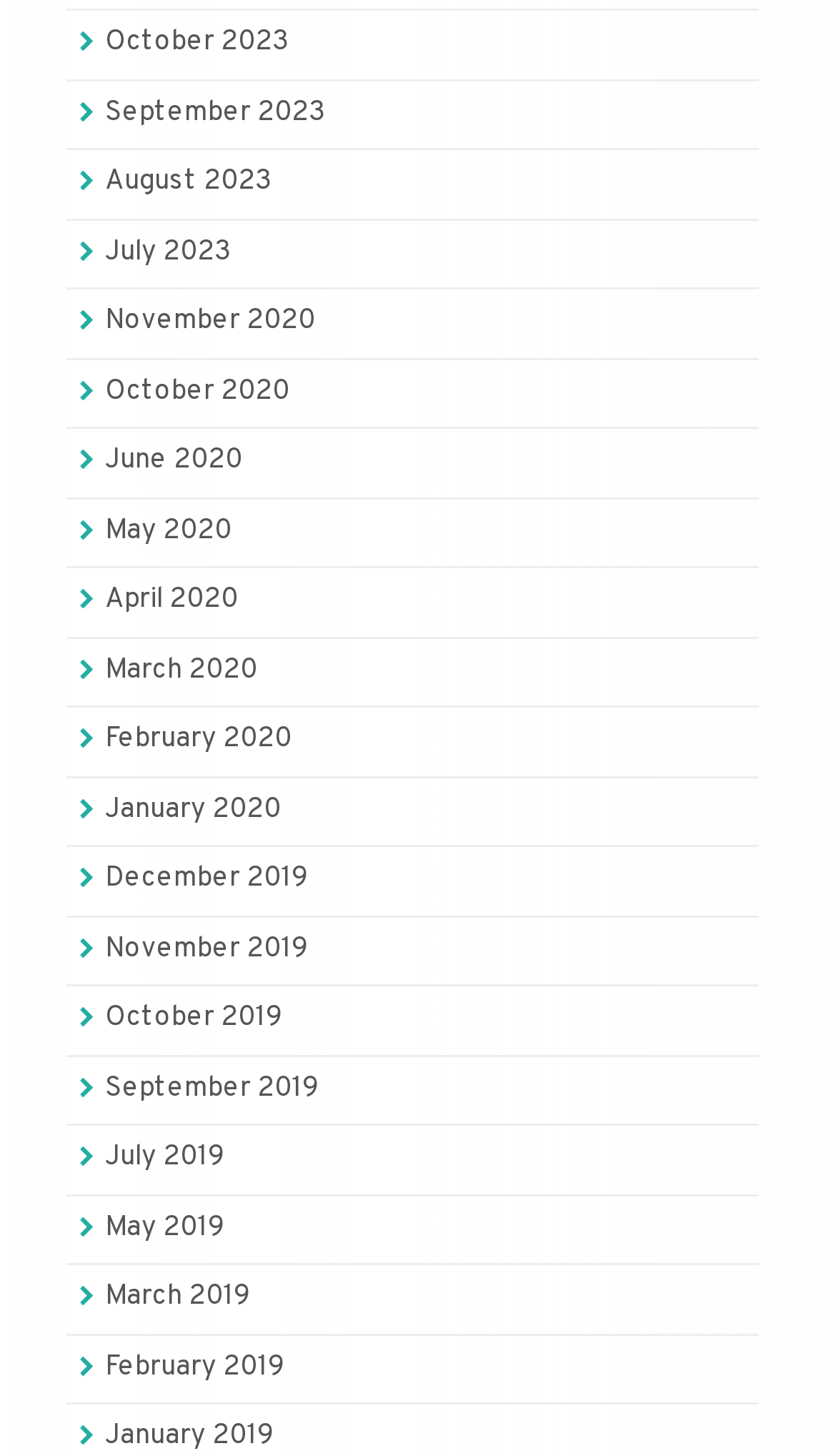Please identify the bounding box coordinates of the area I need to click to accomplish the following instruction: "Click on the 'liquor store pacific beach' image".

None